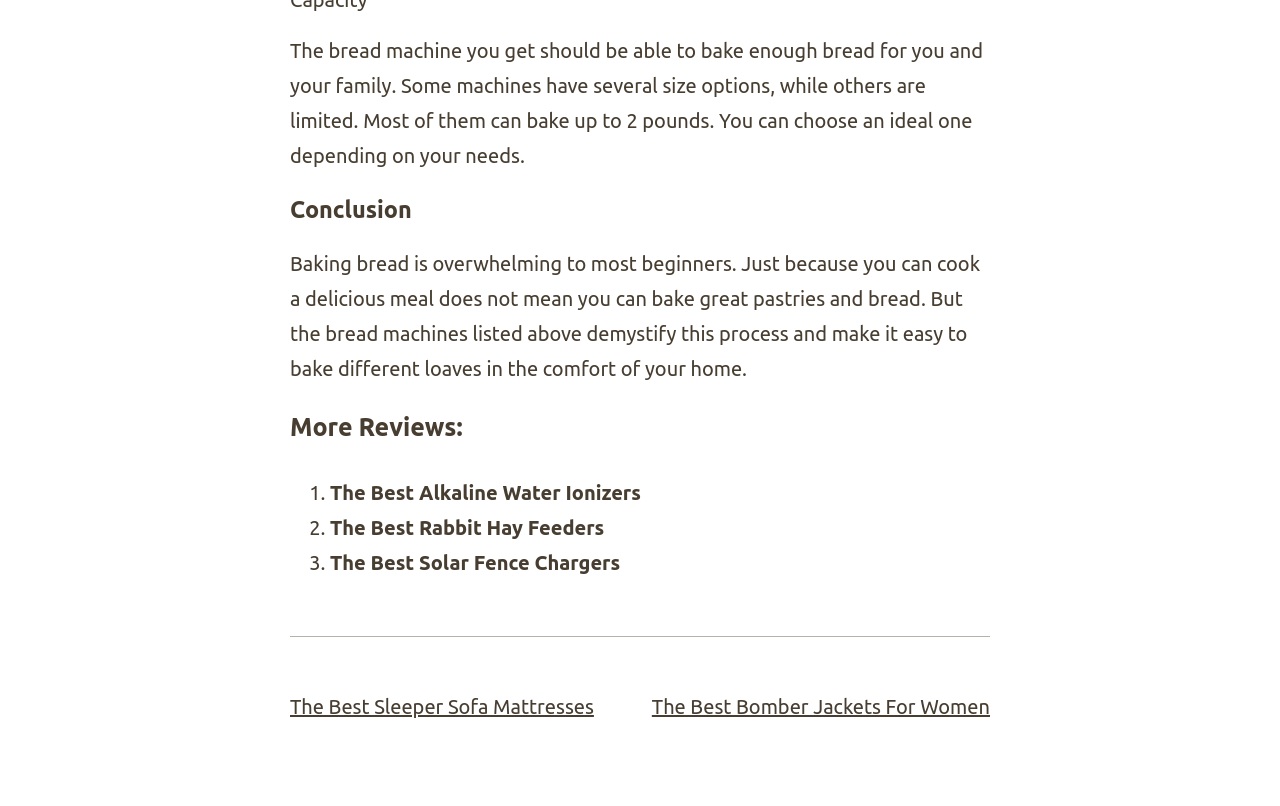Could you provide the bounding box coordinates for the portion of the screen to click to complete this instruction: "Click on 'The Best Rabbit Hay Feeders'"?

[0.258, 0.64, 0.472, 0.669]